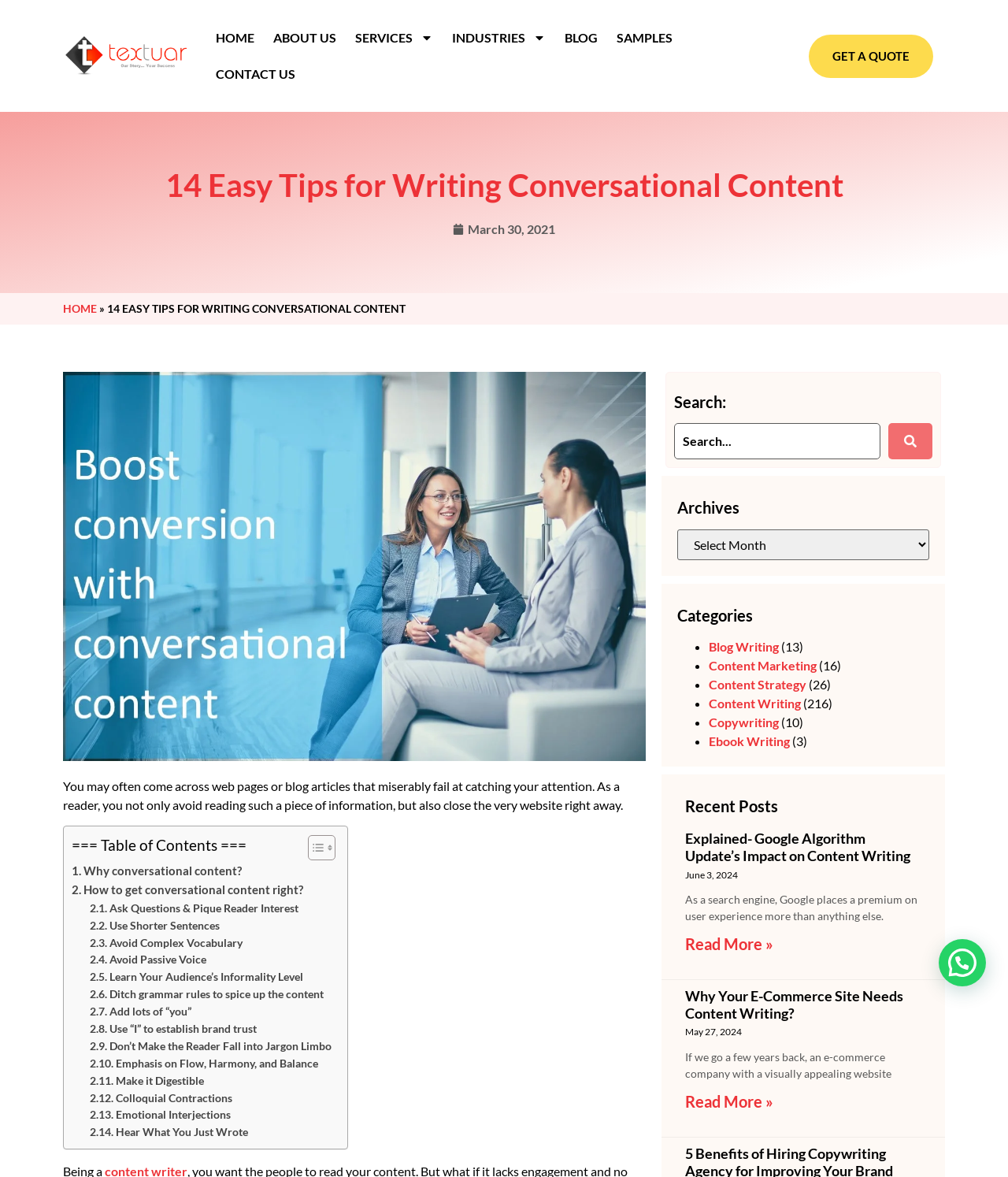What is the date of the first recent post?
Analyze the image and deliver a detailed answer to the question.

I determined the date of the first recent post by looking at the static text element with the text 'June 3, 2024' which is located below the heading 'Recent Posts'.